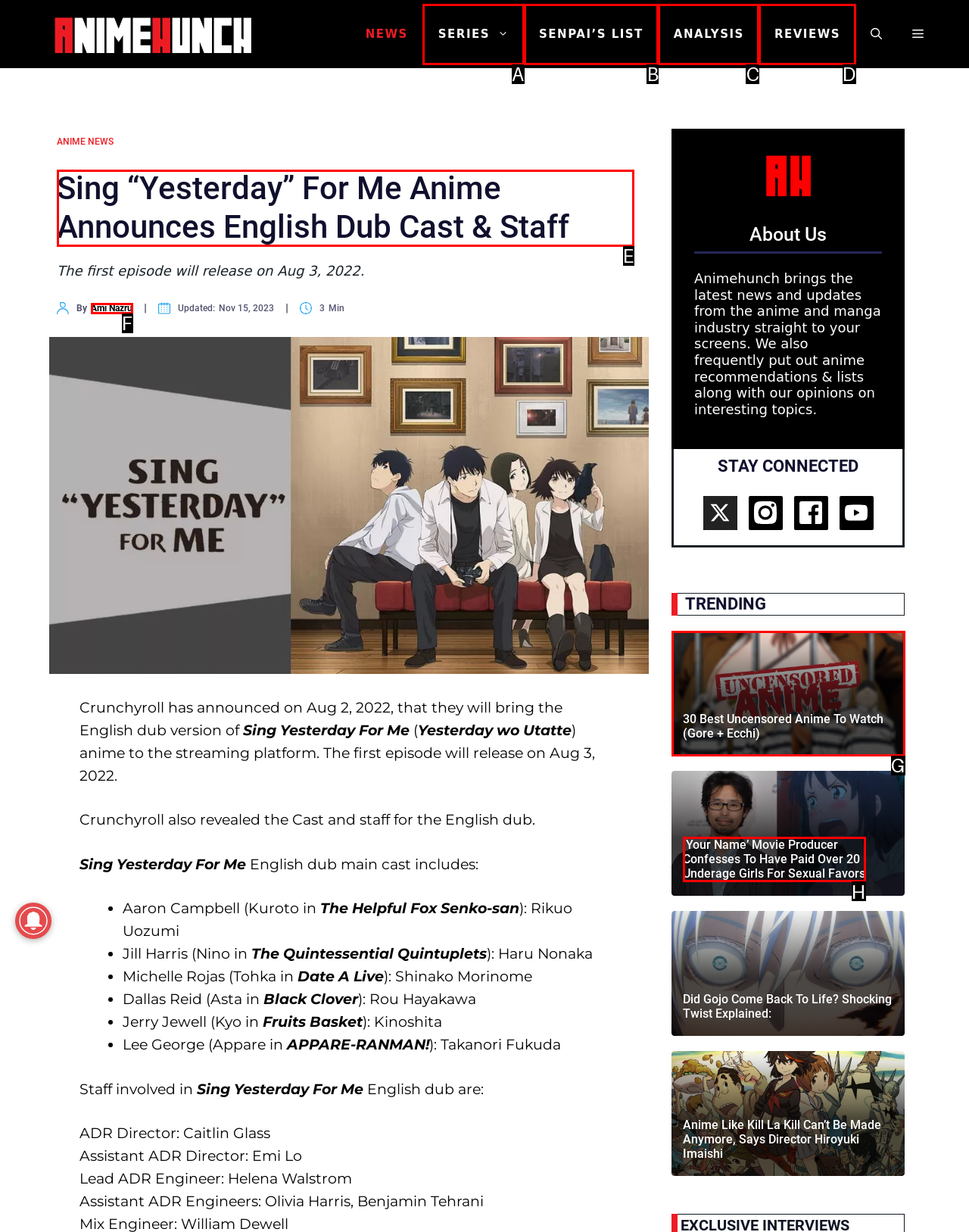To achieve the task: Read the 'Sing “Yesterday” For Me Anime Announces English Dub Cast & Staff' article, indicate the letter of the correct choice from the provided options.

E